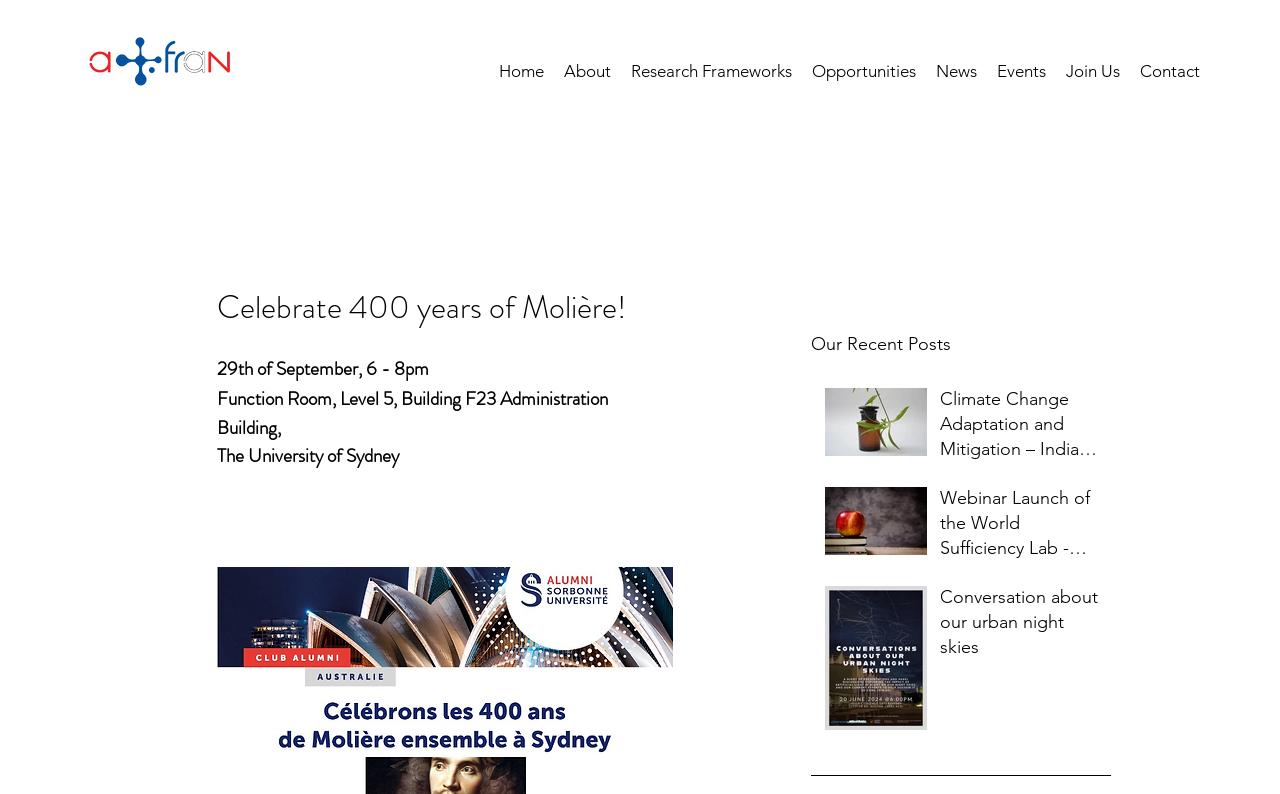Could you find the bounding box coordinates of the clickable area to complete this instruction: "Check out Tillu Square movie OTT release date"?

None